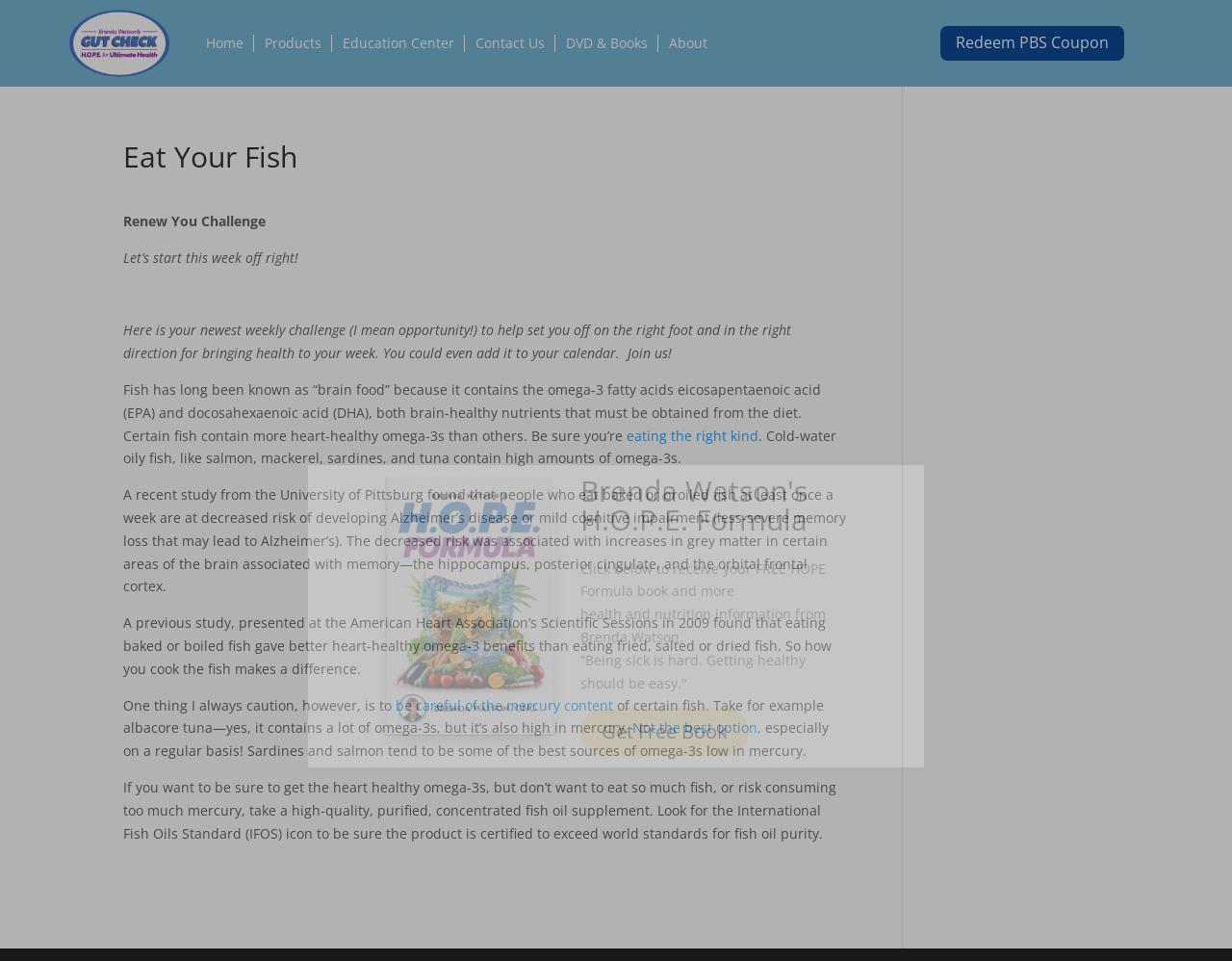What is the warning about certain fish?
Please provide an in-depth and detailed response to the question.

The webpage cautions about the high mercury content of certain fish, such as albacore tuna, and advises being careful when consuming them, especially on a regular basis.